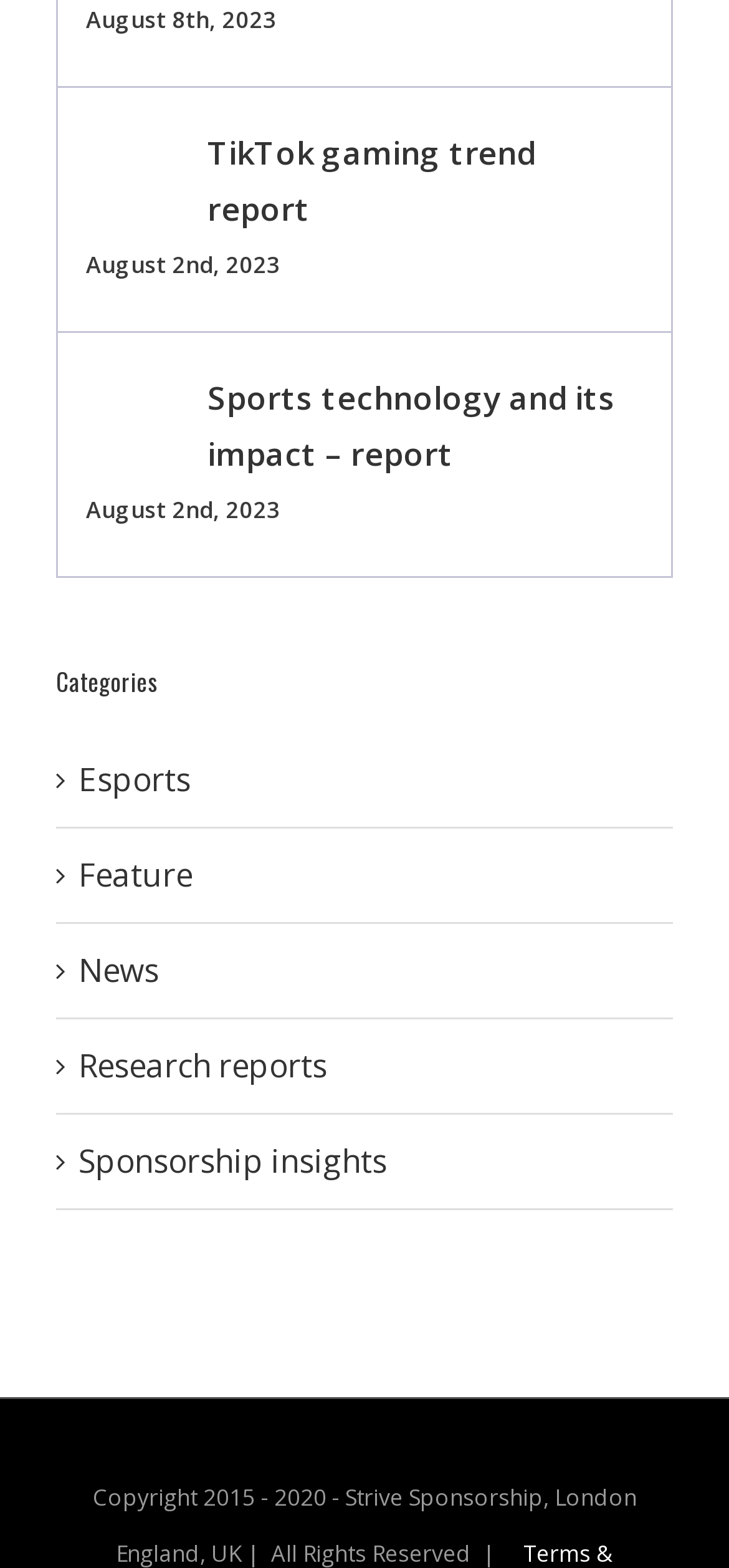What are the terms and conditions of the website?
Please provide a comprehensive and detailed answer to the question.

The terms and conditions of the website can be found at the bottom of the webpage, where it says 'Terms & Conditions' in a link element.